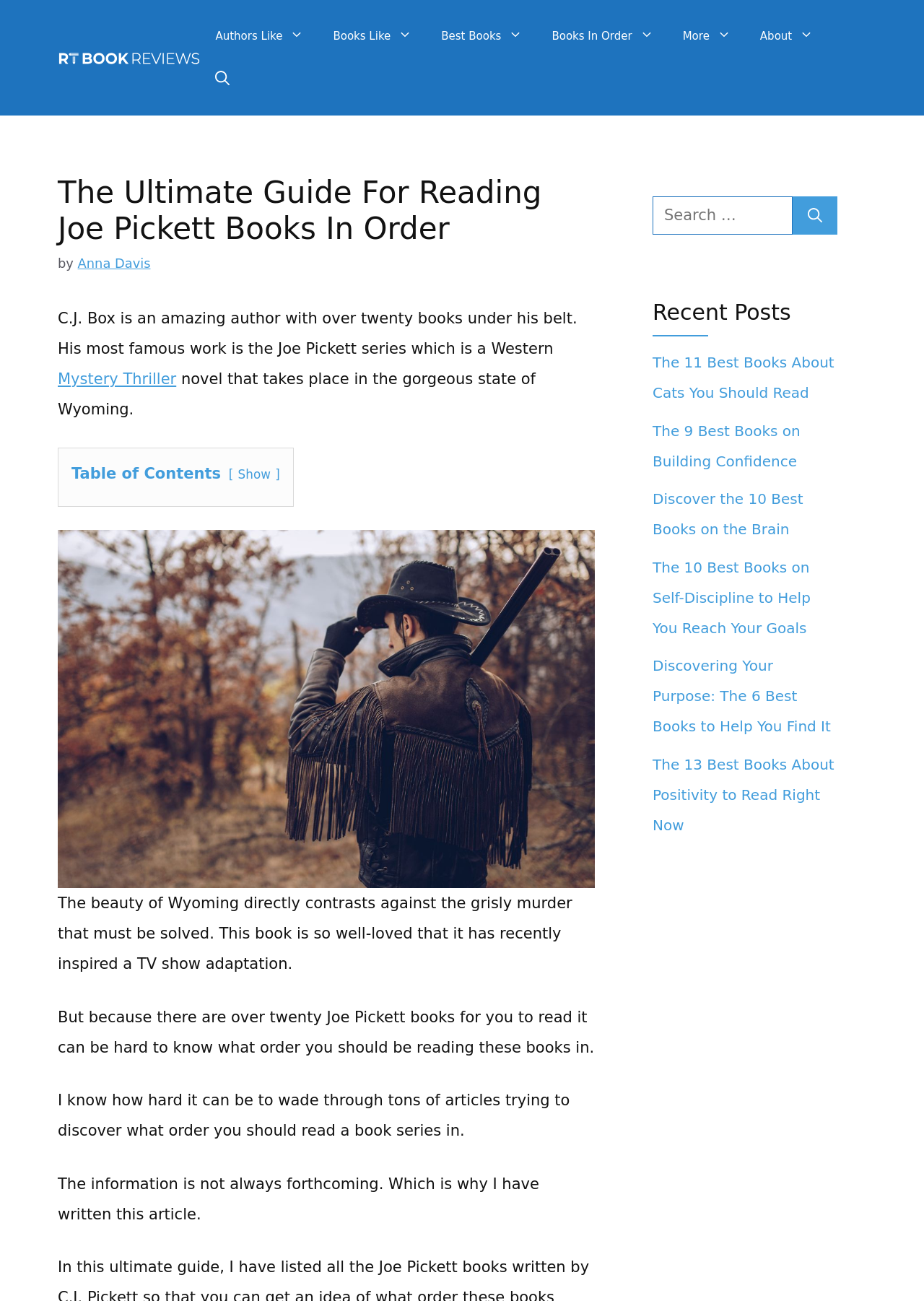Explain the webpage in detail, including its primary components.

This webpage is dedicated to providing a guide for reading Joe Pickett's books in order. At the top, there is a banner with a link to "RT Book Reviews" accompanied by an image. Below the banner, a navigation menu is situated, featuring links to various sections such as "Authors Like", "Books Like", "Best Books", "Books In Order", "More", and "About". 

On the left side, a header section displays the title "The Ultimate Guide For Reading Joe Pickett Books In Order" followed by the author's name, "Anna Davis". The main content area begins with a brief introduction to C.J. Box, the author of the Joe Pickett series, and a description of the series. 

A table of contents is provided, allowing users to navigate to specific sections of the guide. Below the table of contents, there is an image related to the Joe Pickett series. The guide then explains the challenges of reading the series in order and introduces the purpose of the article.

On the right side, there are two complementary sections. The top section features a search bar with a "Search" button, allowing users to search for specific content. The bottom section displays a list of recent posts, including links to articles about books on various topics such as cats, building confidence, and self-discipline.